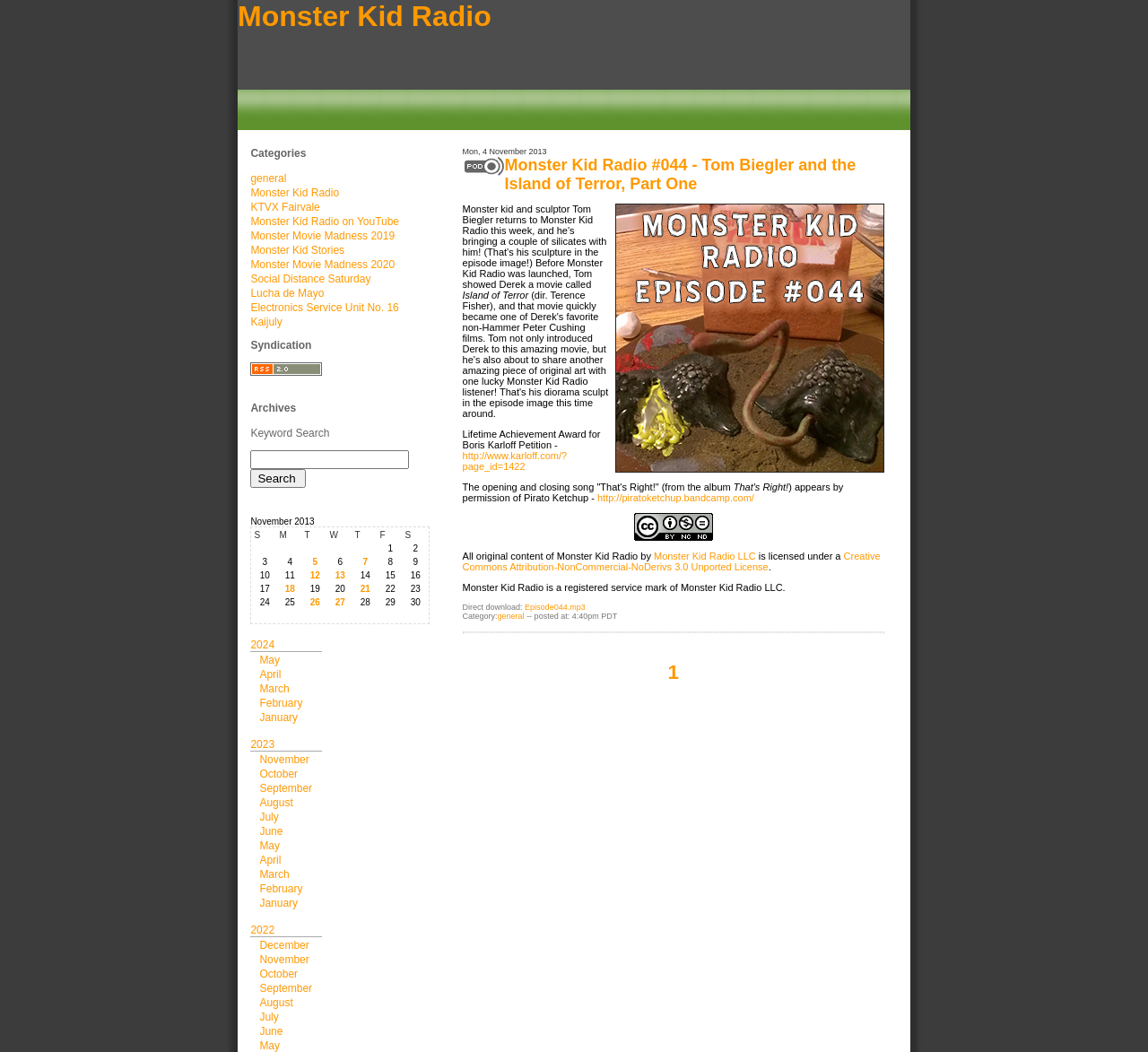How many links are there in the top section?
Based on the image, give a concise answer in the form of a single word or short phrase.

9